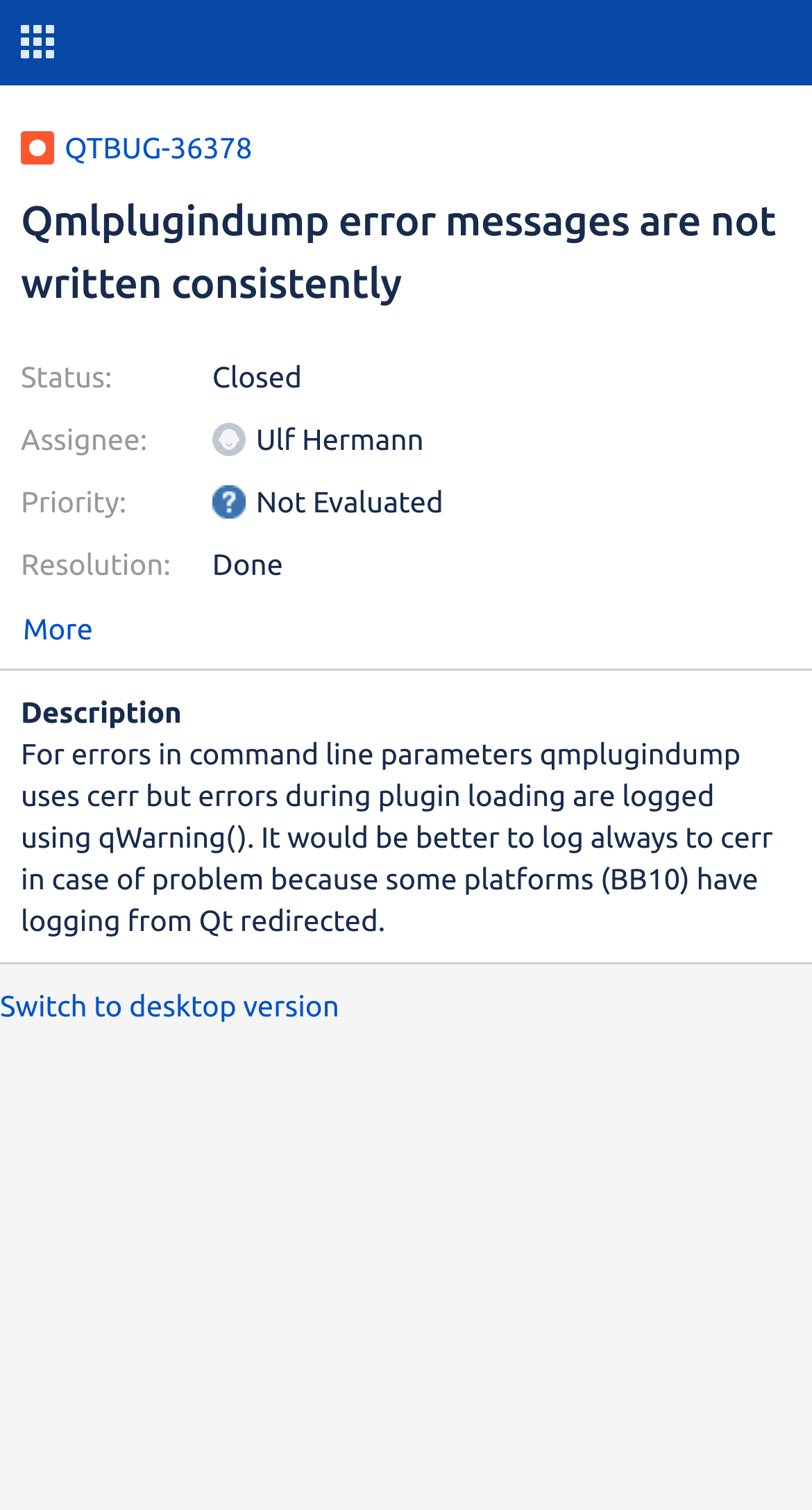Generate a thorough description of the webpage.

The webpage is a bug tracker page for Qt Bug Tracker, specifically displaying information about bug QTBUG-36378. At the top left, there is a small image, followed by a link to the bug ID QTBUG-36378. Next to it, there is a heading that summarizes the bug: "Qmlplugindump error messages are not written consistently".

Below the heading, there are four lines of static text, each describing a different aspect of the bug: "Status:", "Assignee:", "Priority:", and "Resolution:". The corresponding values for each of these fields are displayed to the right of the labels. For example, the status is "Closed", and the assignee is "Ulf Hermann". There are also small images next to some of these fields.

Further down, there is a button labeled "More" that allows users to view more information about the bug. Below the button, there is a heading that says "Description", followed by a block of text that describes the bug in detail. The text explains that qmplugindump uses cerr for errors in command line parameters, but logs errors during plugin loading using qWarning(), and suggests that it would be better to log always to cerr in case of problems.

At the very bottom of the page, there is a content information section that provides a link to switch to the desktop version of the page.